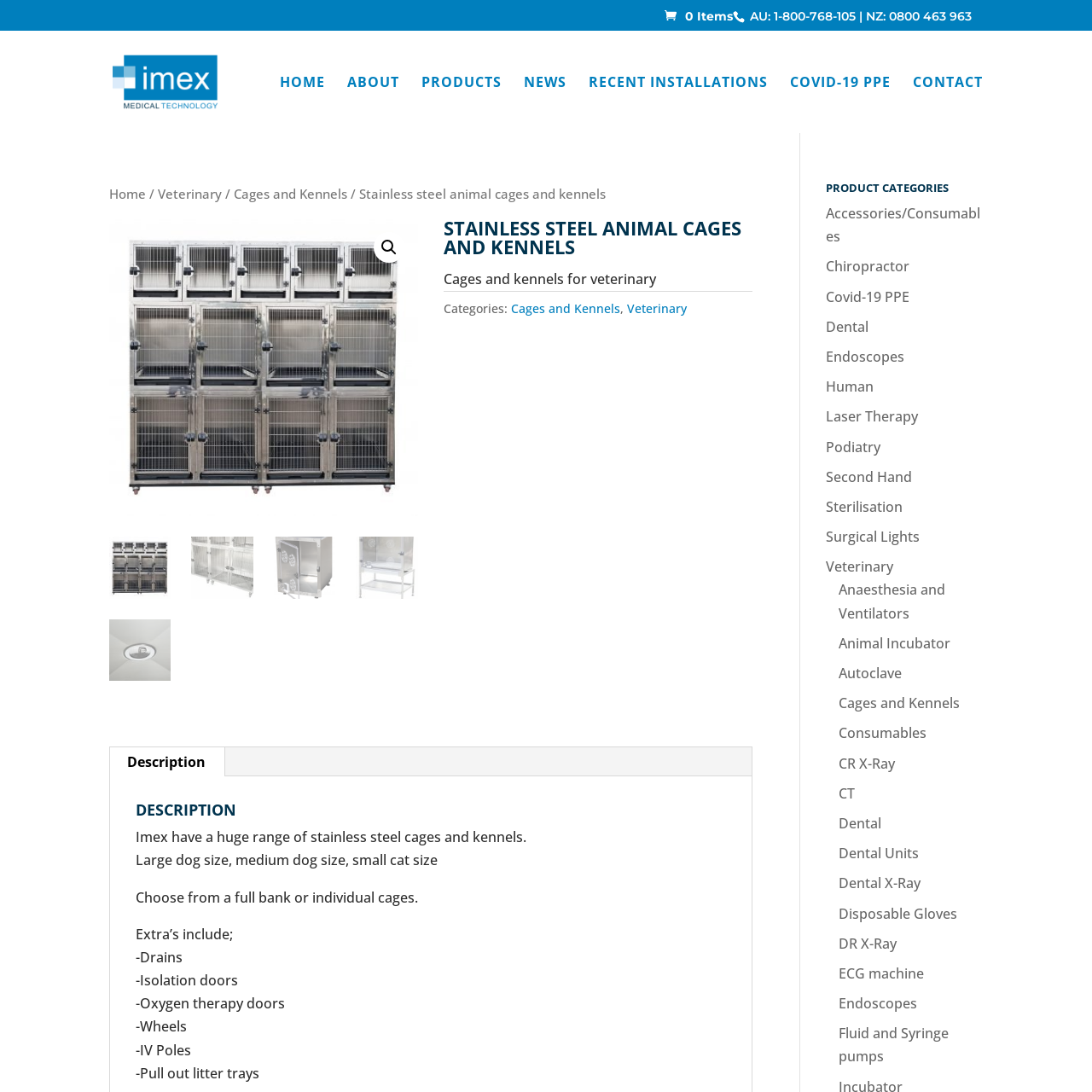Direct your attention to the image marked by the red boundary, What is the focus of the veterinary clinic's design? Provide a single word or phrase in response.

Cleanliness and safety